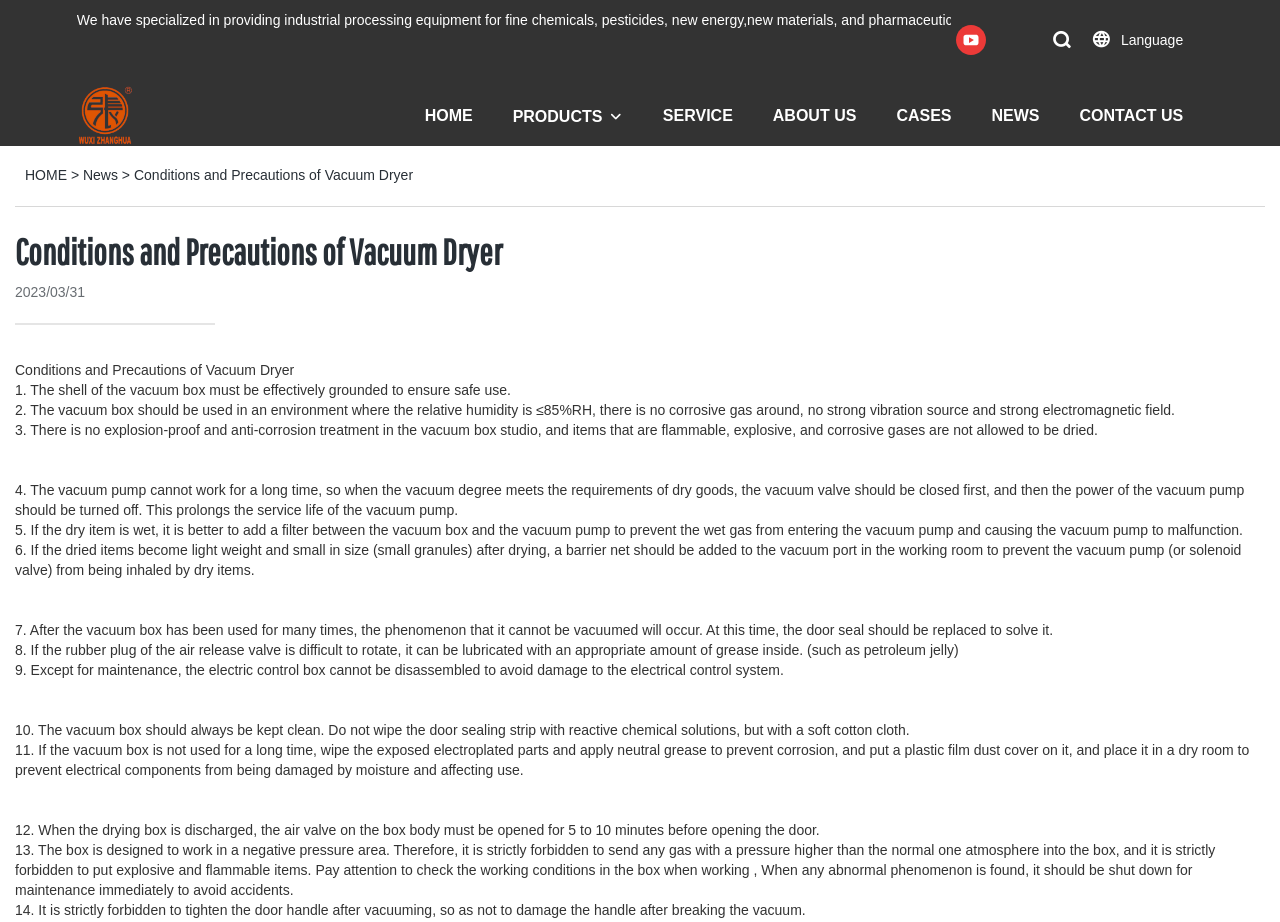Carefully observe the image and respond to the question with a detailed answer:
How many precautions are listed for using the vacuum dryer?

The webpage lists 14 precautions for using the vacuum dryer, ranging from ensuring safe use to maintaining the equipment, providing guidelines for users to follow.